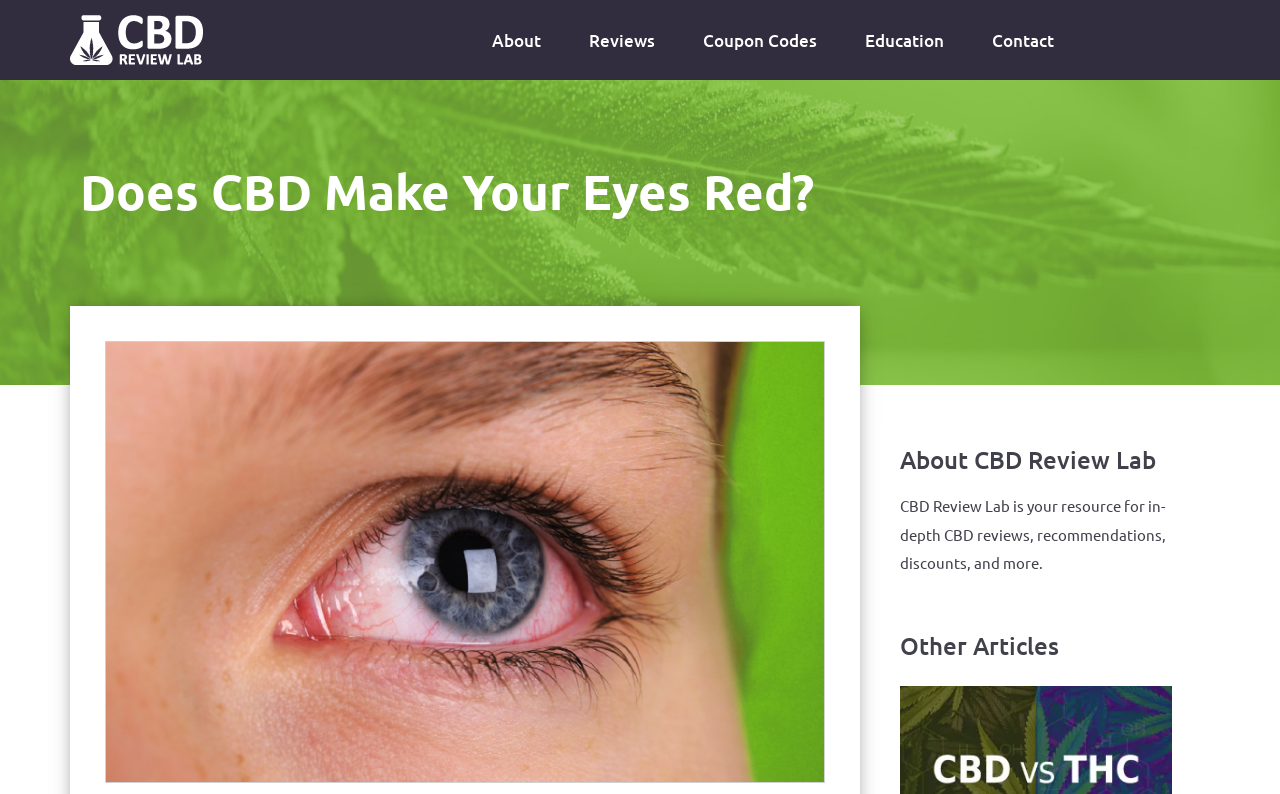What is the name of the logo on the top left?
Answer the question with a thorough and detailed explanation.

The logo is located at the top left corner of the webpage, and it is a link that can be clicked. The bounding box coordinates of the logo are [0.055, 0.019, 0.159, 0.082], which indicates its position on the webpage.